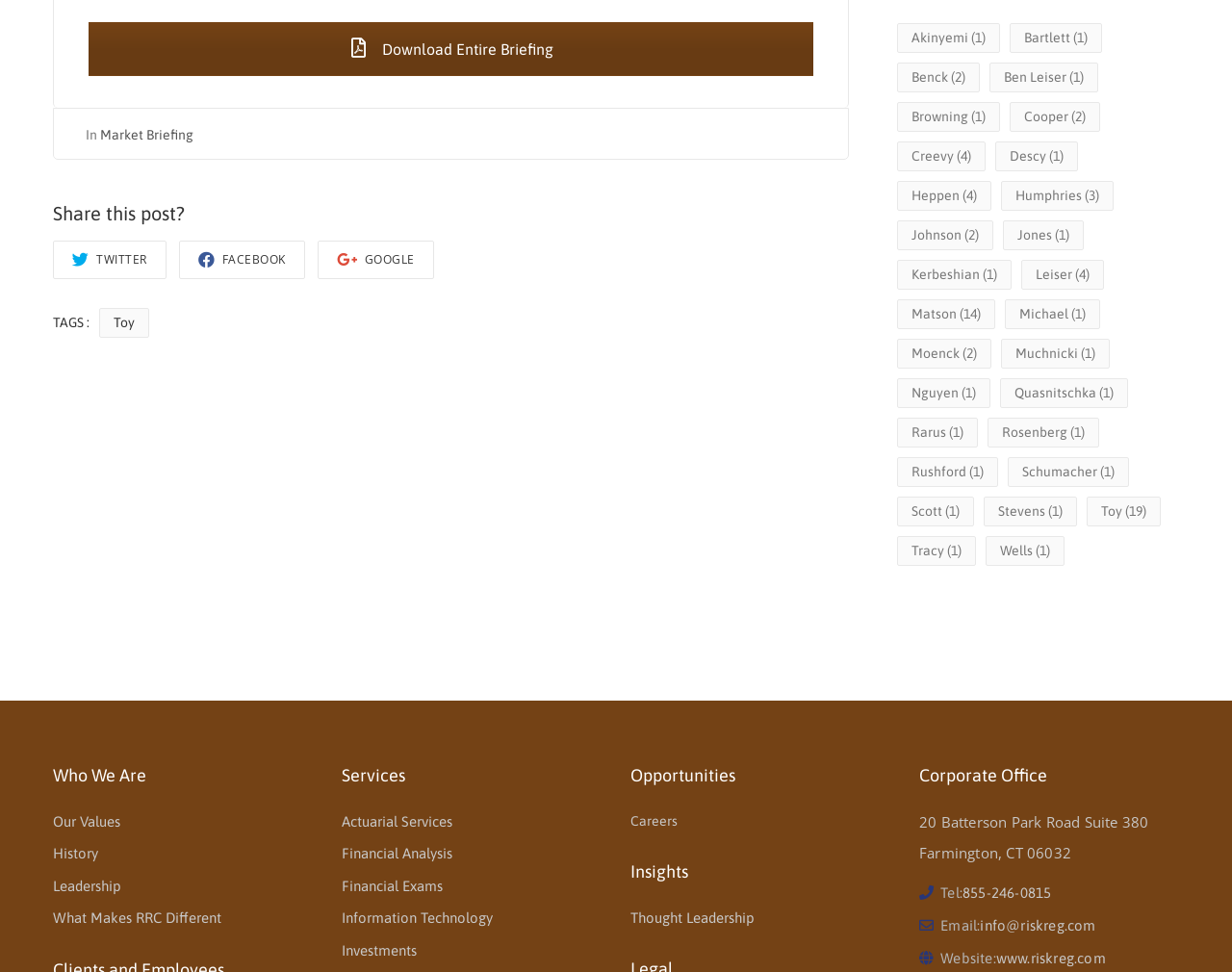Please specify the bounding box coordinates in the format (top-left x, top-left y, bottom-right x, bottom-right y), with all values as floating point numbers between 0 and 1. Identify the bounding box of the UI element described by: What Makes RRC Different

[0.043, 0.936, 0.18, 0.953]